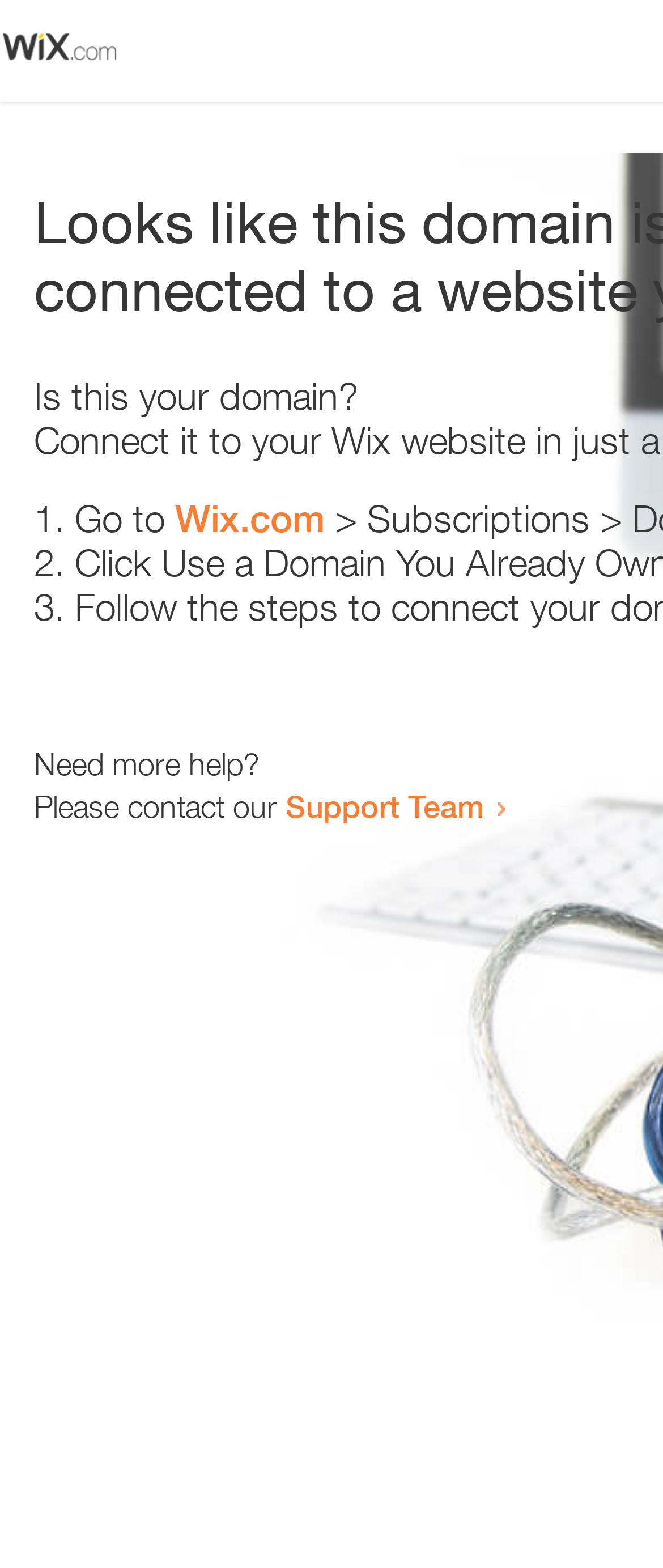How many links are present on the webpage?
Look at the image and respond with a one-word or short phrase answer.

2